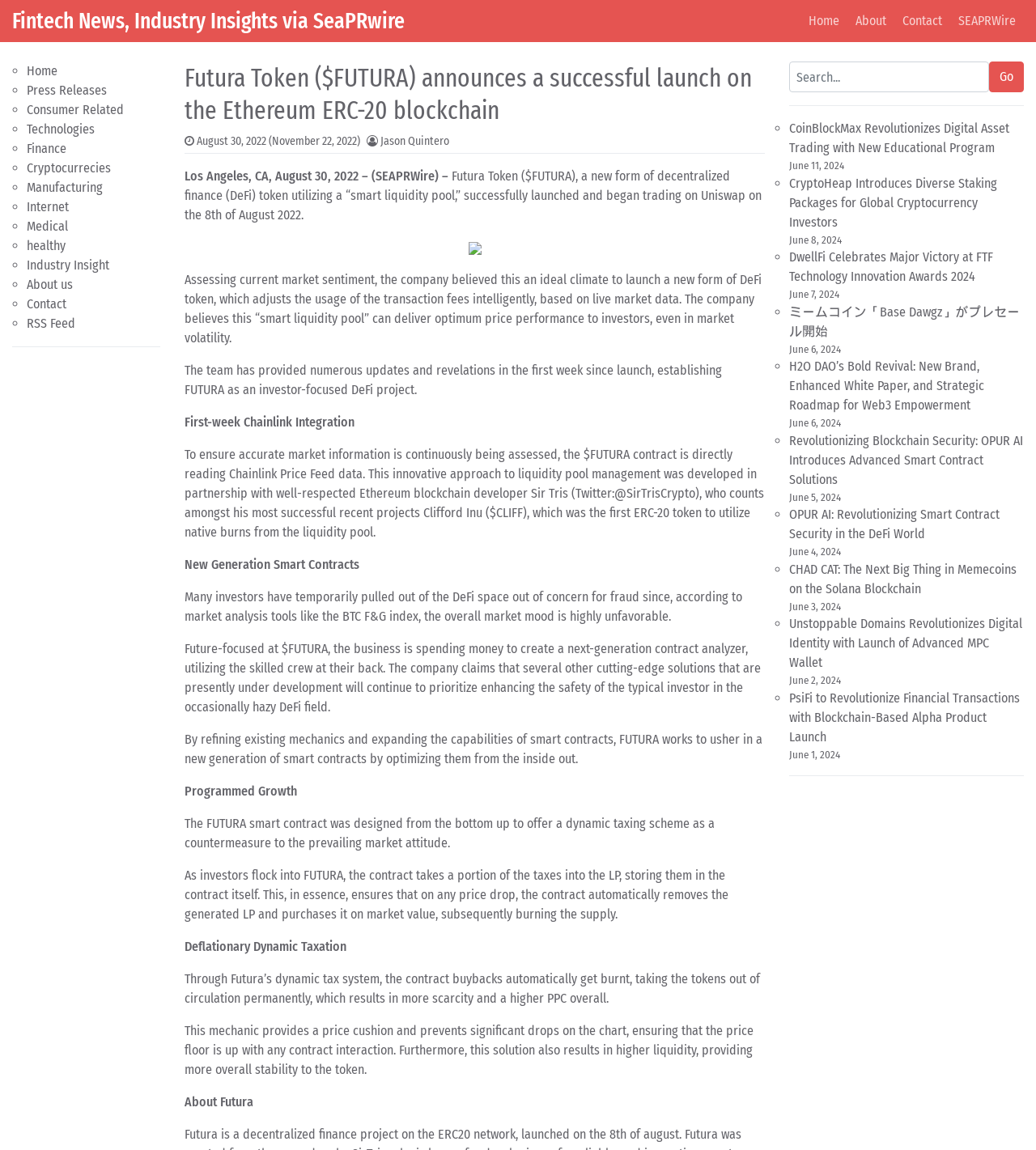Identify the bounding box coordinates necessary to click and complete the given instruction: "Follow on Facebook".

None